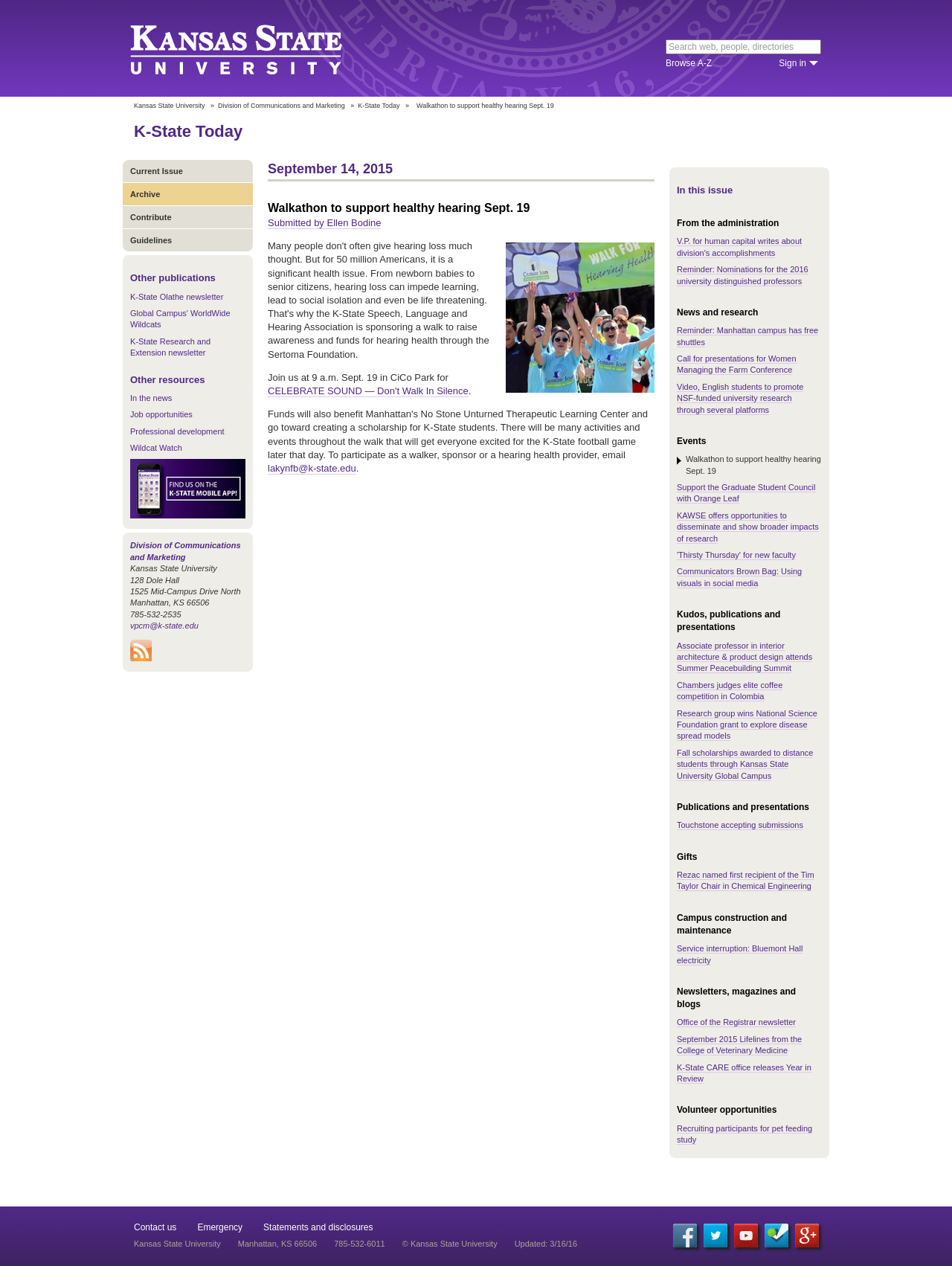Locate the bounding box coordinates of the element to click to perform the following action: 'Browse A-Z'. The coordinates should be given as four float values between 0 and 1, in the form of [left, top, right, bottom].

[0.699, 0.046, 0.748, 0.054]